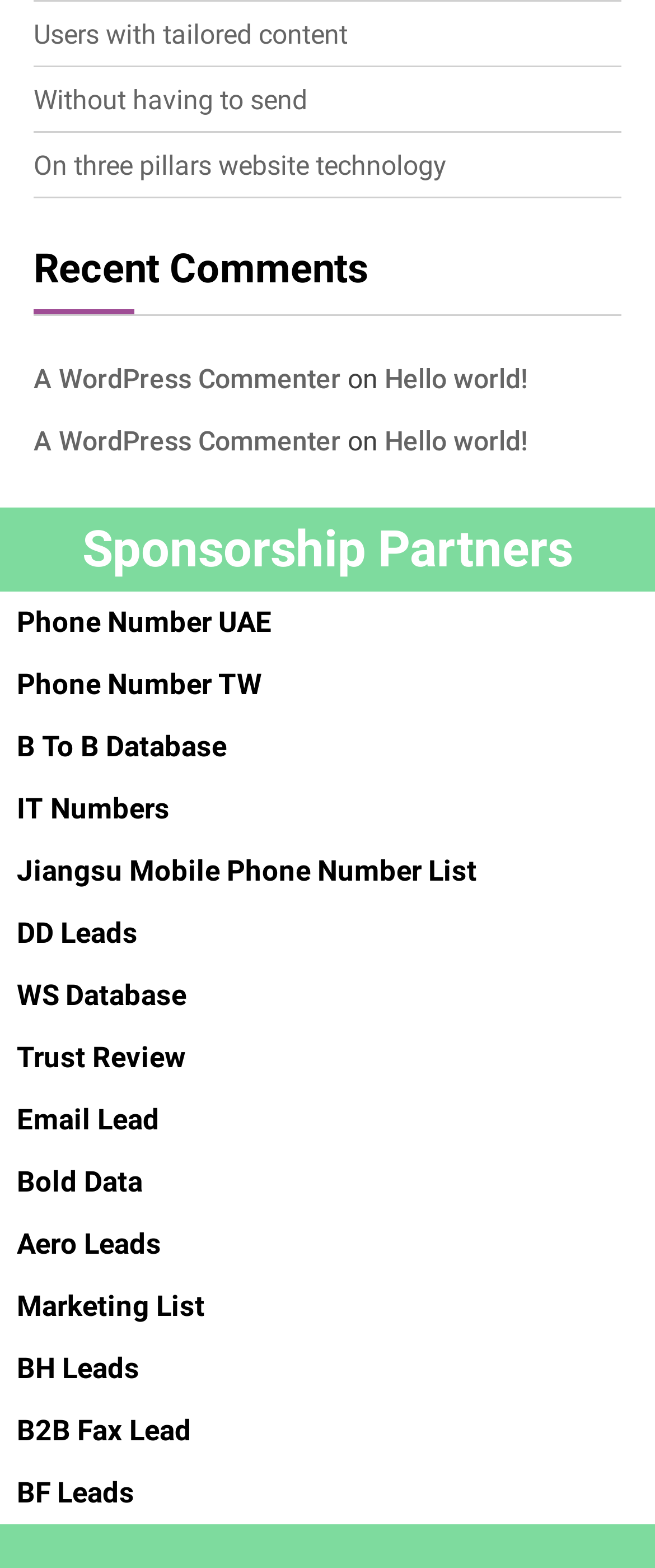Please identify the bounding box coordinates of the element's region that should be clicked to execute the following instruction: "Read 'Hello world!' article". The bounding box coordinates must be four float numbers between 0 and 1, i.e., [left, top, right, bottom].

[0.587, 0.232, 0.805, 0.252]